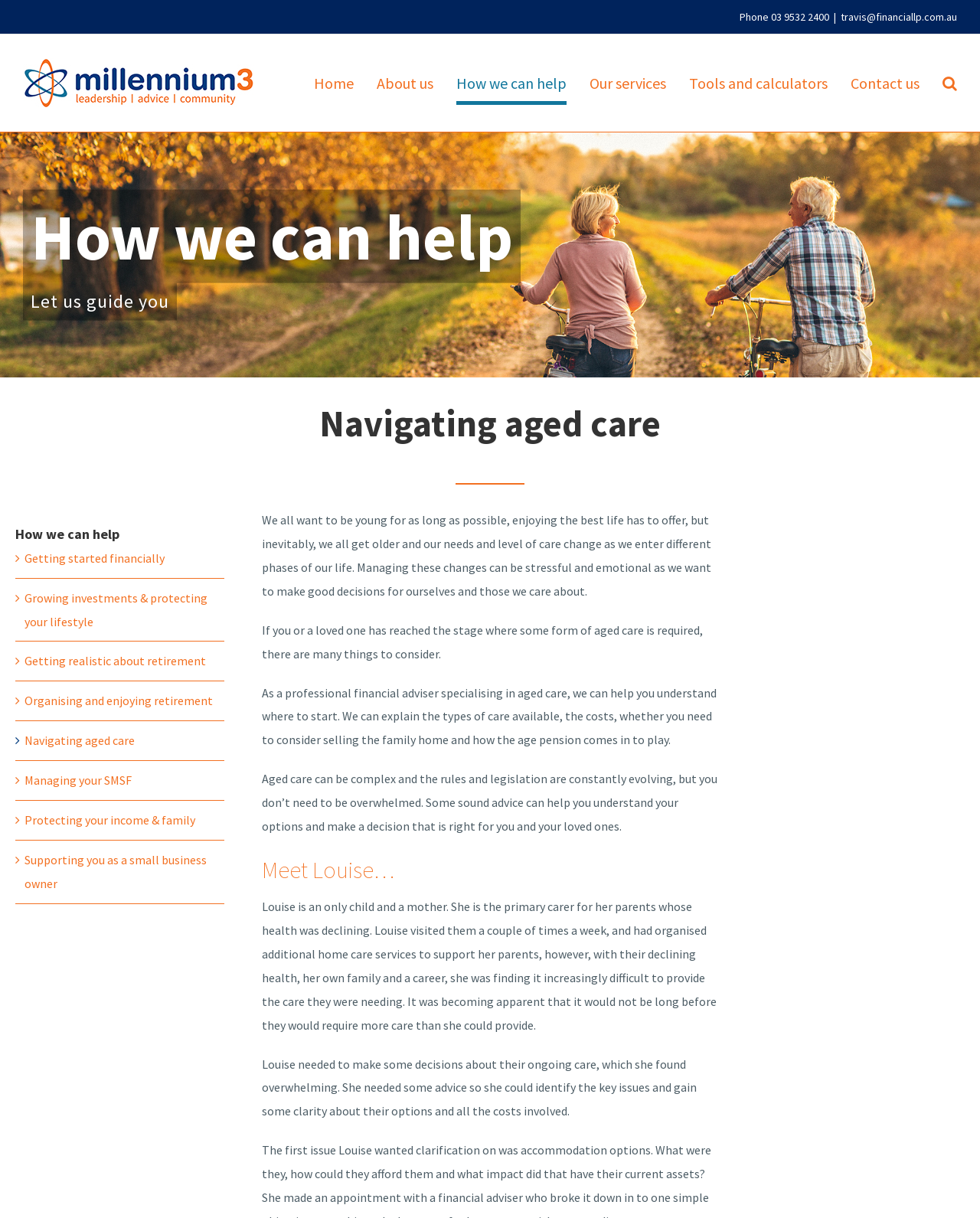Determine the bounding box of the UI component based on this description: "Protecting your income & family". The bounding box coordinates should be four float values between 0 and 1, i.e., [left, top, right, bottom].

[0.025, 0.667, 0.199, 0.679]